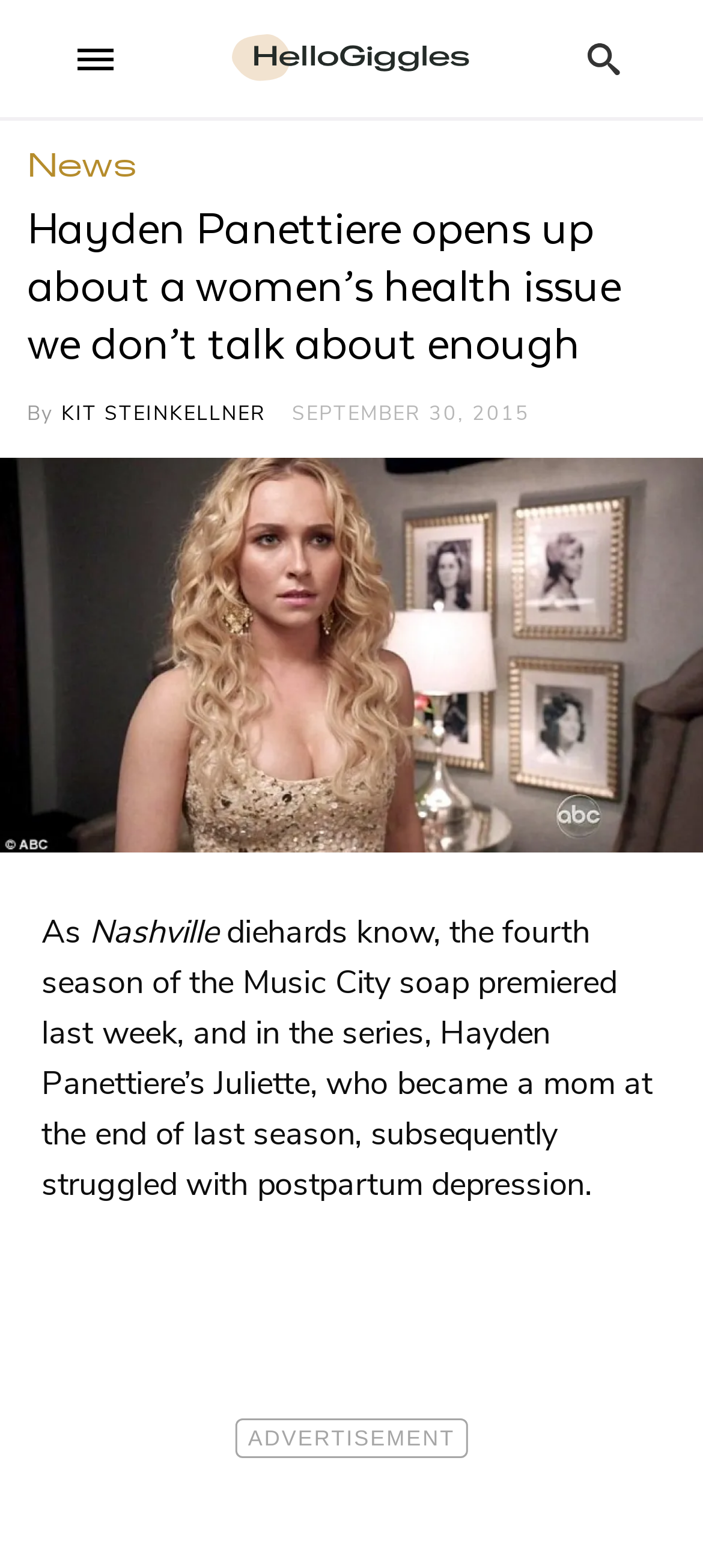Please answer the following query using a single word or phrase: 
What is the name of the TV series?

Nashville